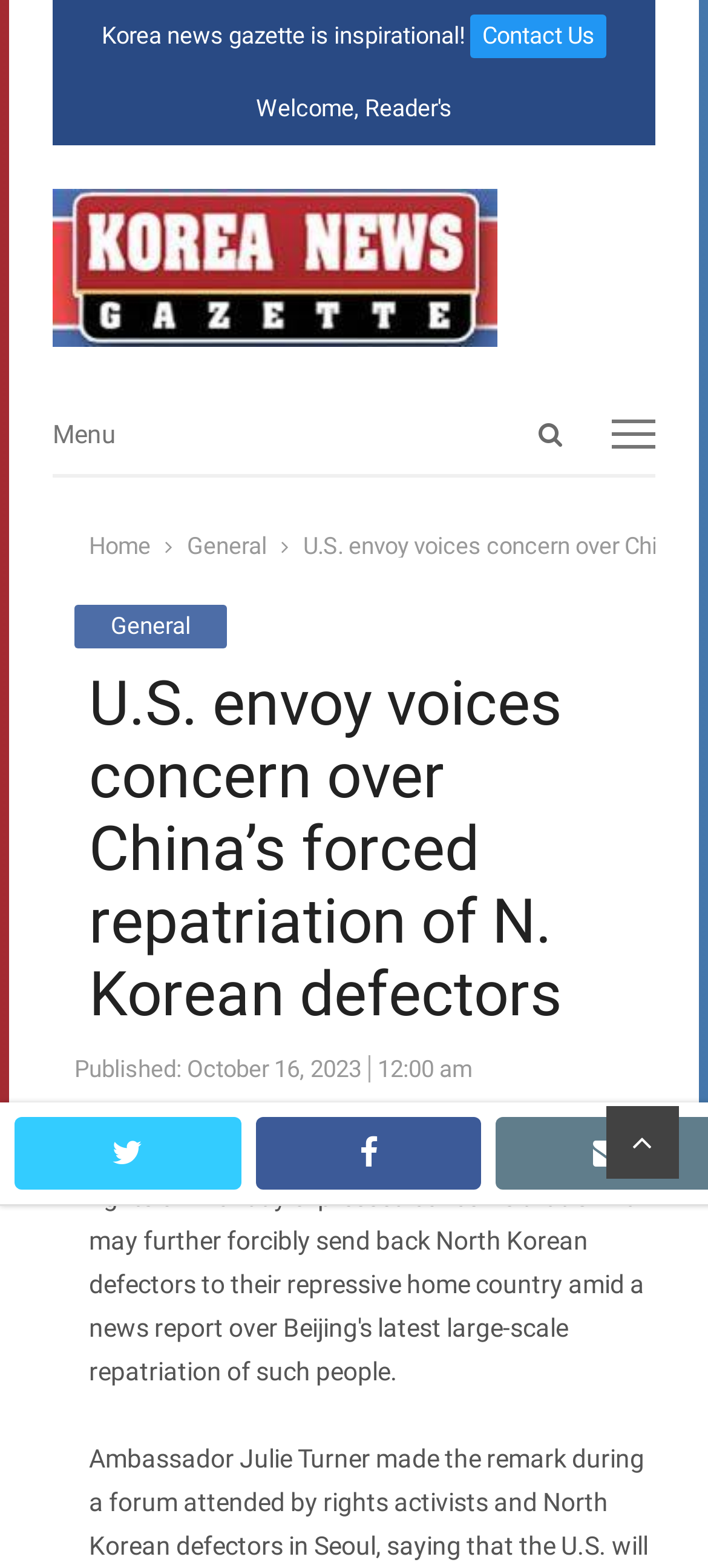Using the image as a reference, answer the following question in as much detail as possible:
What is the name of the news website?

The name of the news website can be found in the top-left corner of the webpage, where it is displayed as a heading and also as an image.